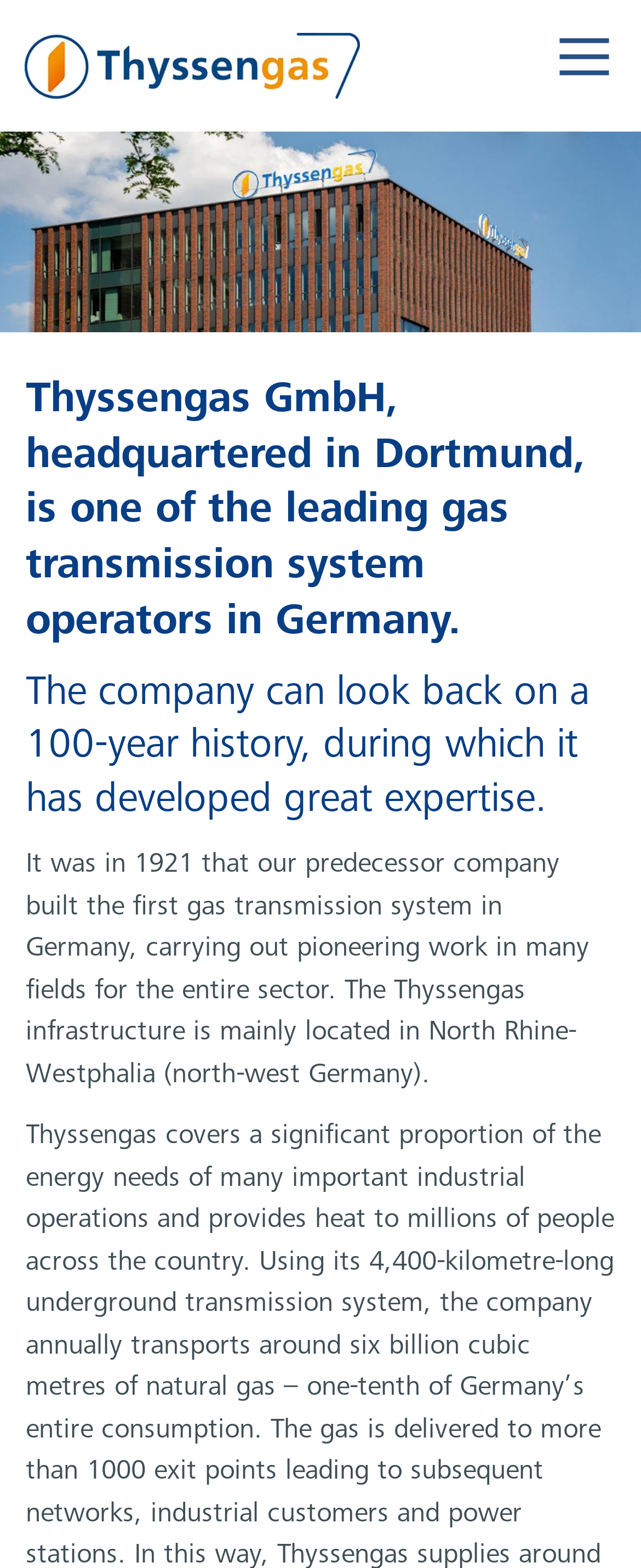Identify and extract the heading text of the webpage.

Thyssengas GmbH, headquartered in Dortmund, is one of the leading gas transmission system operators in Germany.